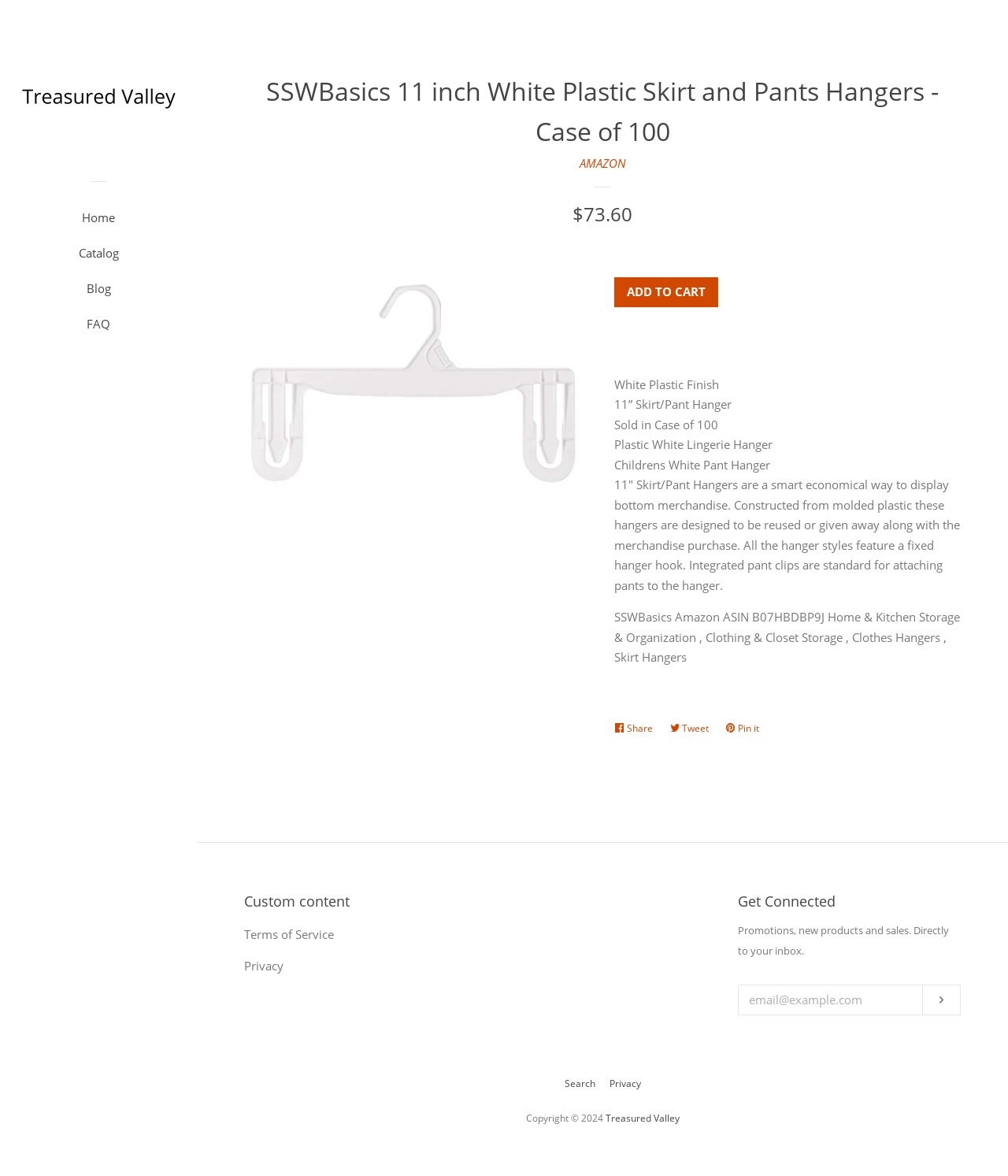Give a detailed overview of the webpage's appearance and contents.

This webpage is about a product called "SSWBasics 11 inch White Plastic Skirt and Pants Hangers" sold in a case of 100. At the top right corner, there is a "Close" link. Below it, there is a horizontal separator line. On the top left, there is a logo of "Treasured Valley" with a link to the website's homepage. Next to it, there are four links: "Home", "Catalog", "Blog", and "FAQ".

The main content of the webpage is divided into two sections. On the left, there is a product image of the hangers, and on the right, there is a description of the product. The product title "SSWBasics 11 inch White Plastic Skirt and Pants Hangers - Case of 100" is displayed prominently. Below the title, there is a link to "AMAZON" and a horizontal separator line.

The product description is divided into several sections. The first section displays the regular price of $73.60. Below it, there are four lines of text describing the product features: "White Plastic Finish", "11” Skirt/Pant Hanger", "Sold in Case of 100", and "Plastic White Lingerie Hanger Childrens White Pant Hanger". The next section provides a detailed description of the product, including its construction, design, and features.

Below the product description, there are three social media links to share the product on Facebook, Twitter, and Pinterest. At the bottom of the webpage, there is a section with links to "Terms of Service", "Privacy", and "Get Connected" where users can enter their email address to receive promotions, new products, and sales. There is also a search link and a copyright notice at the bottom of the webpage.